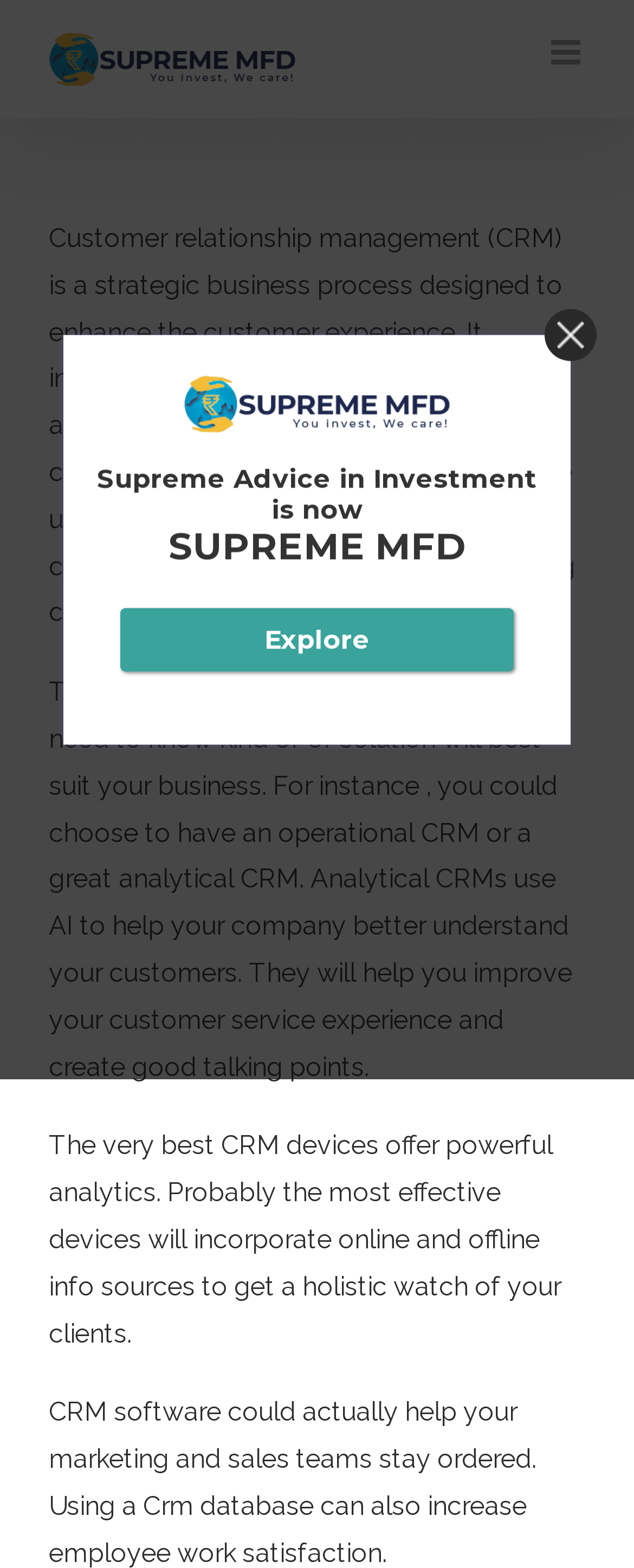Refer to the image and answer the question with as much detail as possible: What is the name of the company mentioned?

The webpage has a logo and a heading that mentions 'Supreme MFD', which suggests that it is the name of the company.